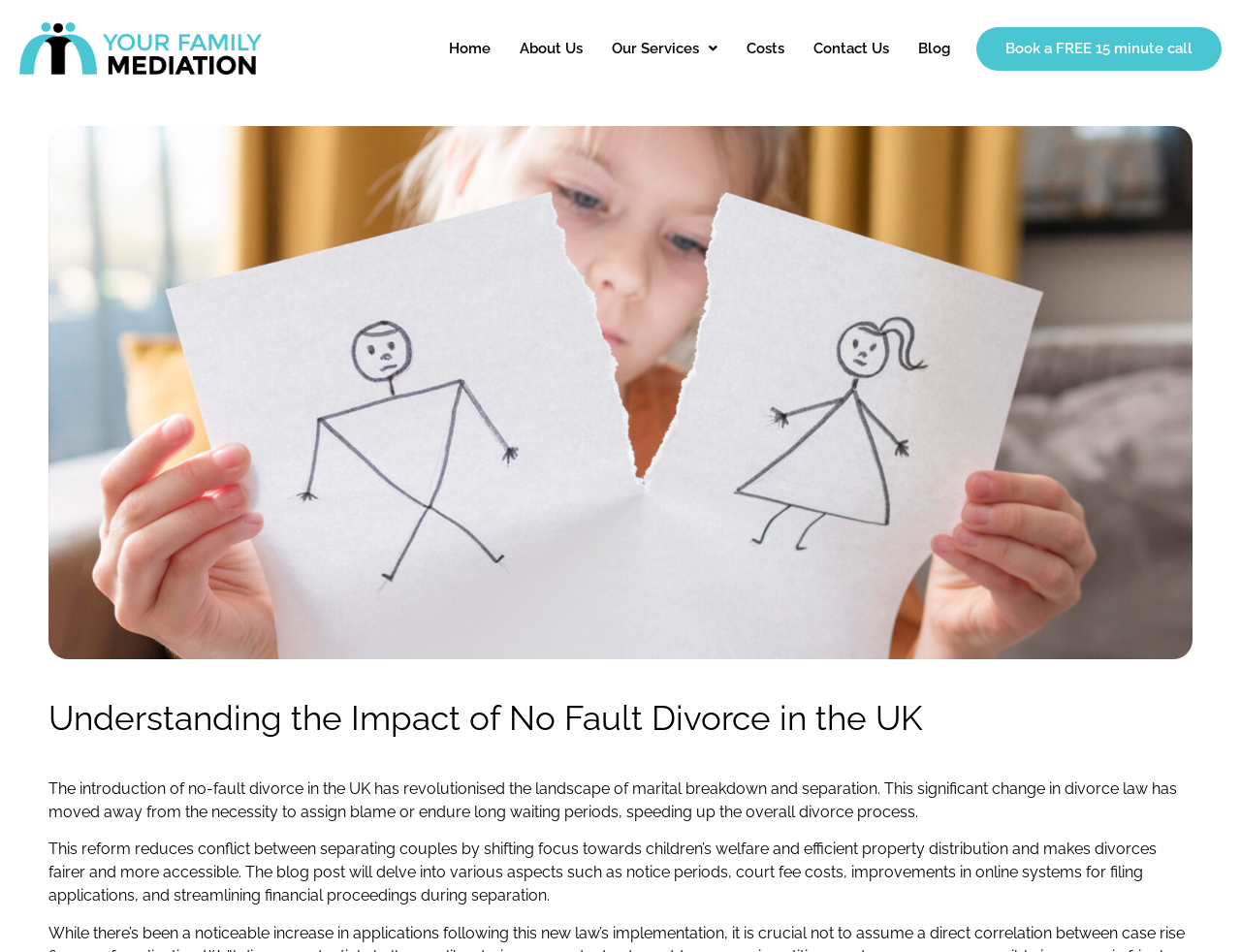Calculate the bounding box coordinates for the UI element based on the following description: "About Us". Ensure the coordinates are four float numbers between 0 and 1, i.e., [left, top, right, bottom].

[0.407, 0.028, 0.481, 0.074]